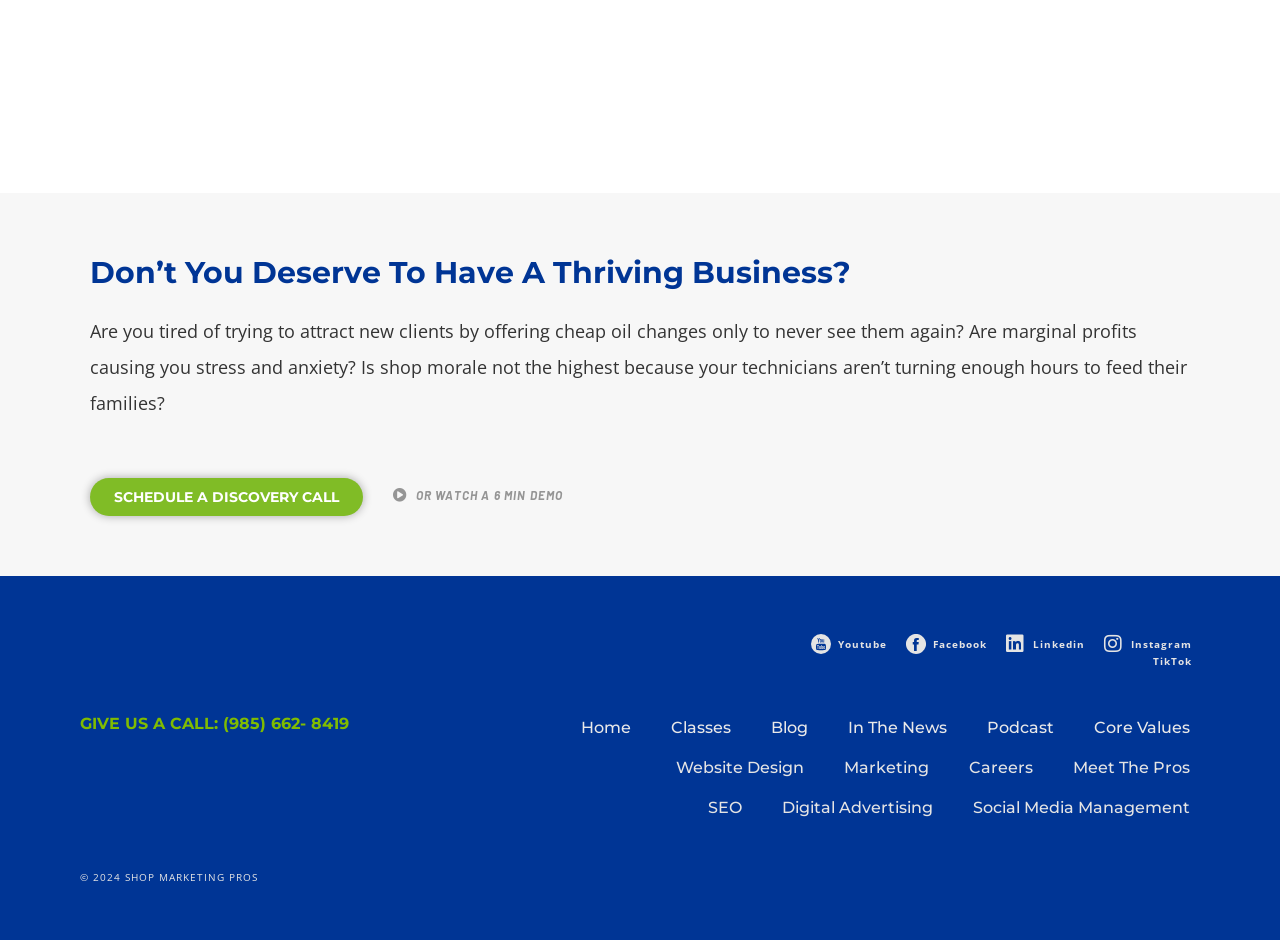Identify the bounding box coordinates of the element to click to follow this instruction: 'Go to Home'. Ensure the coordinates are four float values between 0 and 1, provided as [left, top, right, bottom].

[0.438, 0.75, 0.509, 0.798]